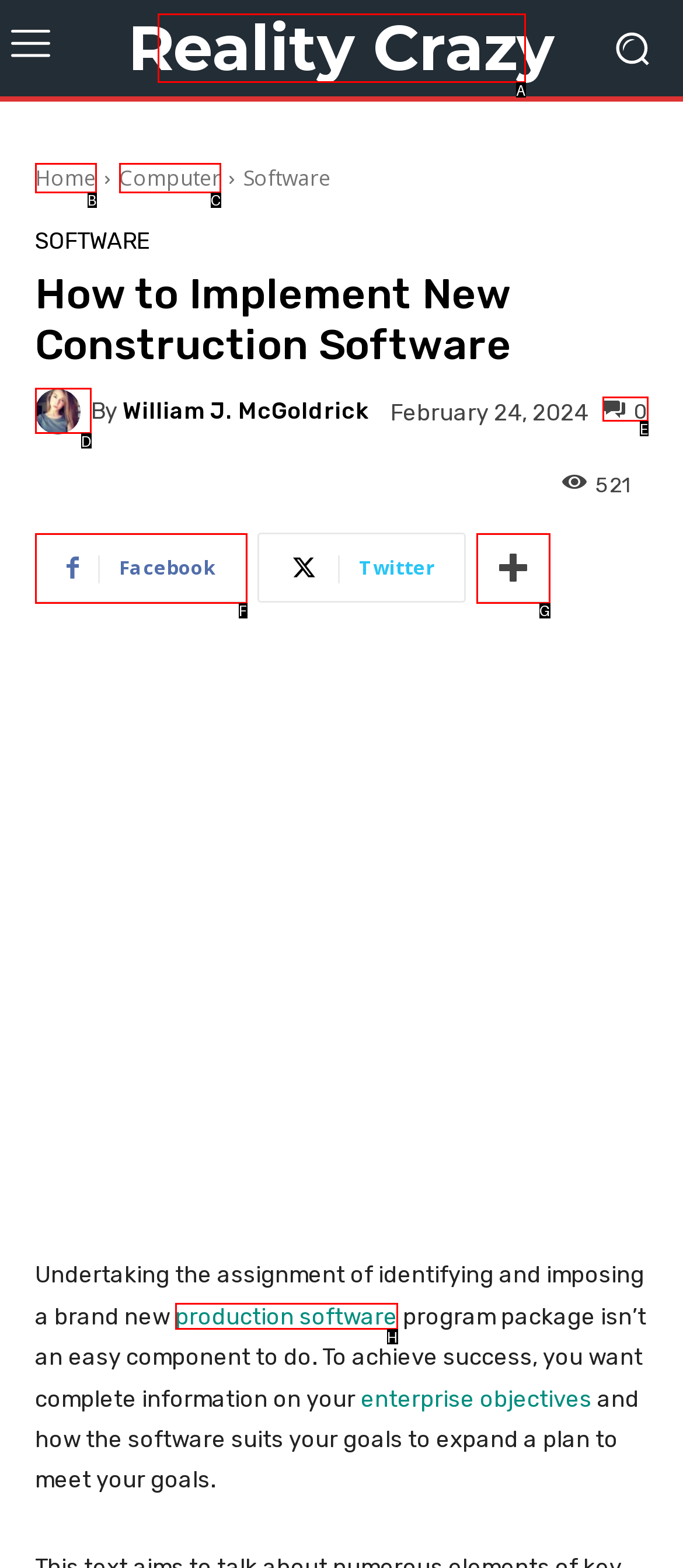From the description: parent_node: By title="William J. McGoldrick", select the HTML element that fits best. Reply with the letter of the appropriate option.

D